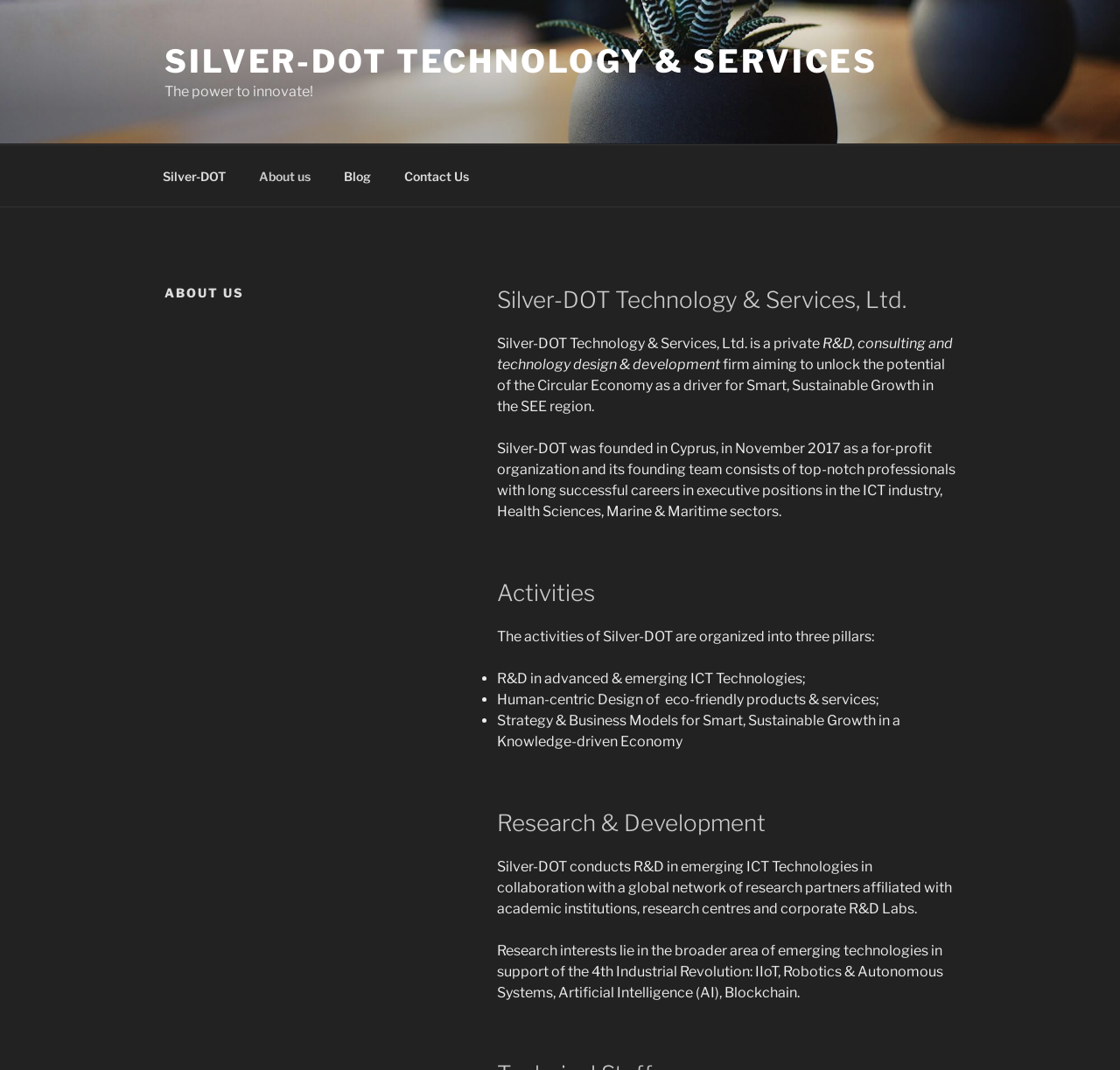Describe all visible elements and their arrangement on the webpage.

The webpage is about Silver-DOT Technology & Services, a private R&D, consulting, and technology design & development firm. At the top, there is a link to the company's name, followed by a tagline "The power to innovate!".

Below the tagline, there is a top menu navigation bar with four links: "Silver-DOT", "About us", "Blog", and "Contact Us". 

The main content of the page is divided into sections. The first section is headed by "ABOUT US" and provides a brief introduction to the company, stating its mission to unlock the potential of the Circular Economy for Smart, Sustainable Growth in the SEE region.

The next section is headed by "Silver-DOT Technology & Services, Ltd." and provides more information about the company, including its founding and the background of its founding team.

The following section is headed by "Activities" and describes the three pillars of the company's activities: R&D in advanced & emerging ICT Technologies, Human-centric Design of eco-friendly products & services, and Strategy & Business Models for Smart, Sustainable Growth in a Knowledge-driven Economy.

Finally, there is a section headed by "Research & Development" which explains the company's R&D focus on emerging ICT Technologies, including IIoT, Robotics & Autonomous Systems, Artificial Intelligence (AI), and Blockchain, in collaboration with a global network of research partners.